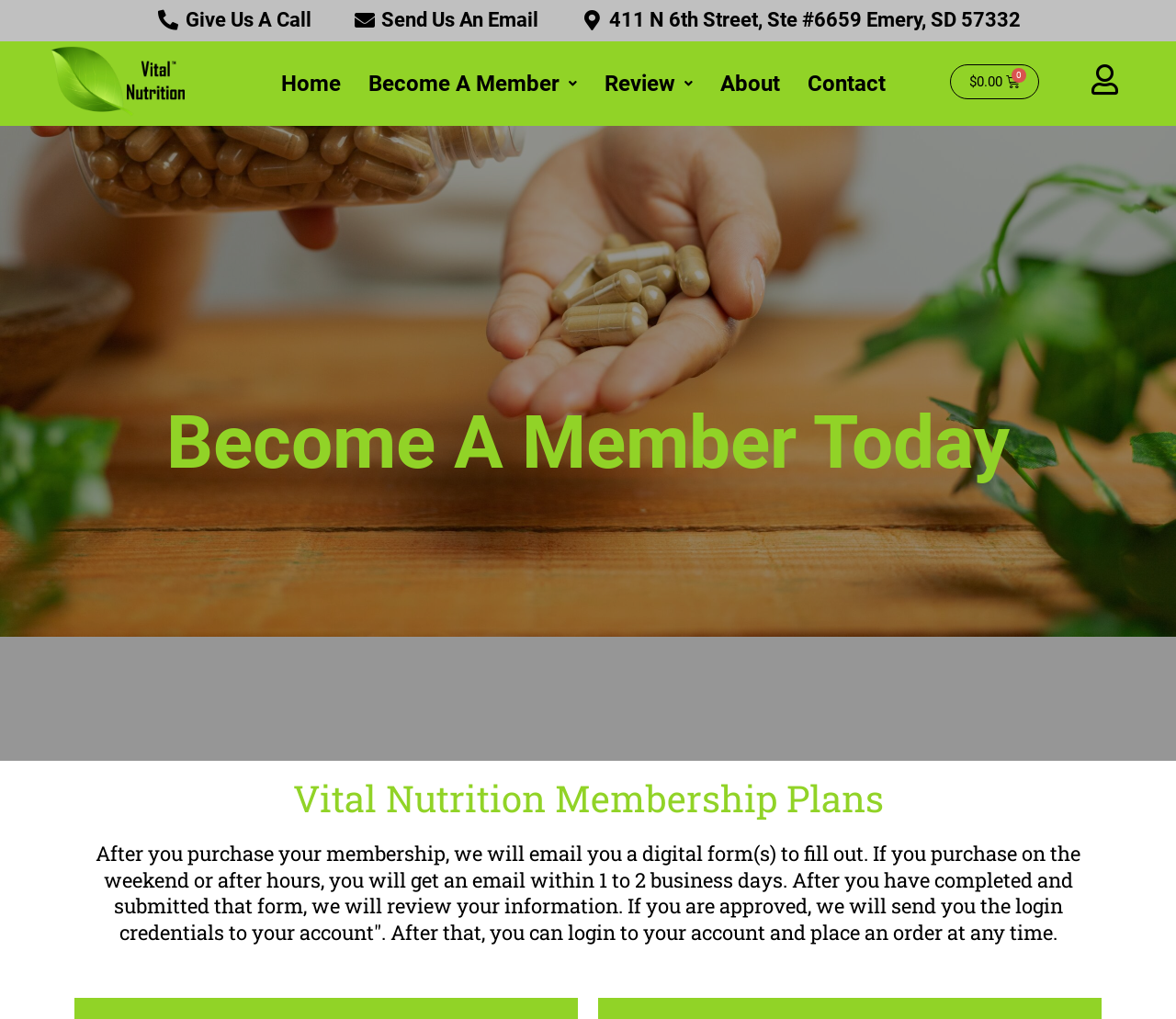Illustrate the webpage thoroughly, mentioning all important details.

The webpage is about becoming a member of Vital Nutrition. At the top, there are several links, including "Give Us A Call", "Send Us An Email", and an address "411 N 6th Street, Ste #6659 Emery, SD 57332", which are positioned horizontally and close to each other. Below these links, there is a row of navigation links, including "Home", "Become A Member", "Review", "About", and "Contact", which are also positioned horizontally and close to each other.

On the right side of the navigation links, there is a cart link with a price of $0.00 and a cart icon. Next to the cart link, there is an empty link with no text.

In the main content area, there is a prominent heading "Become A Member Today" and below it, there are two sections. The first section has a heading "Vital Nutrition Membership Plans" and the second section has a detailed paragraph explaining the membership process, including what to expect after purchasing a membership, how to complete the digital form, and how to access the account after approval.